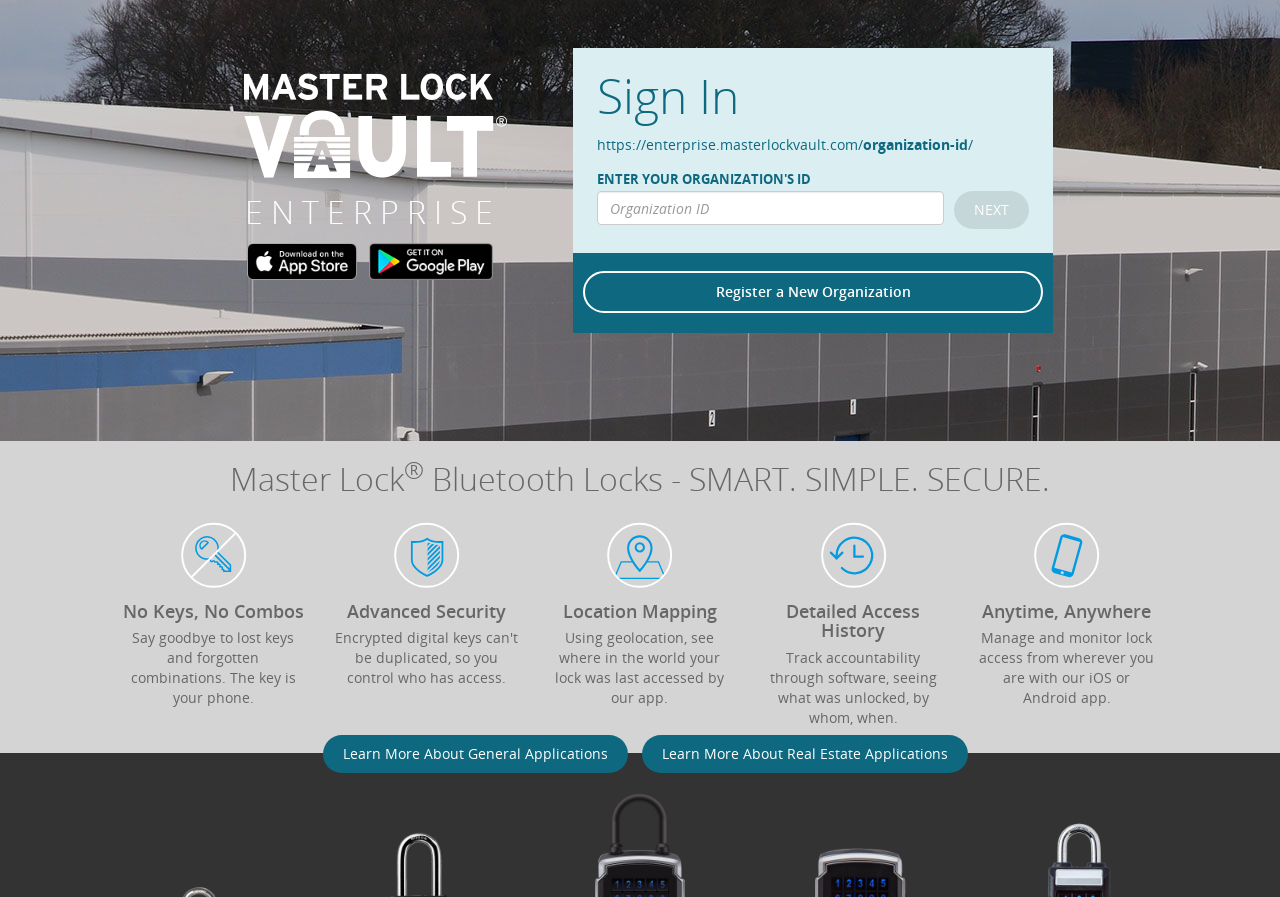What is the purpose of the 'Next' button?
Answer briefly with a single word or phrase based on the image.

To proceed to the next step